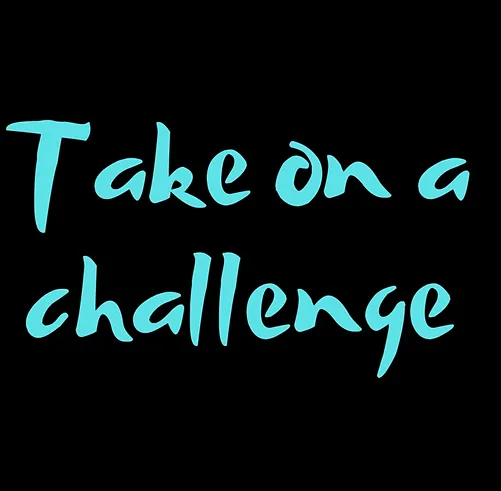What is the color of the font used in the image?
Using the image, provide a concise answer in one word or a short phrase.

turquoise